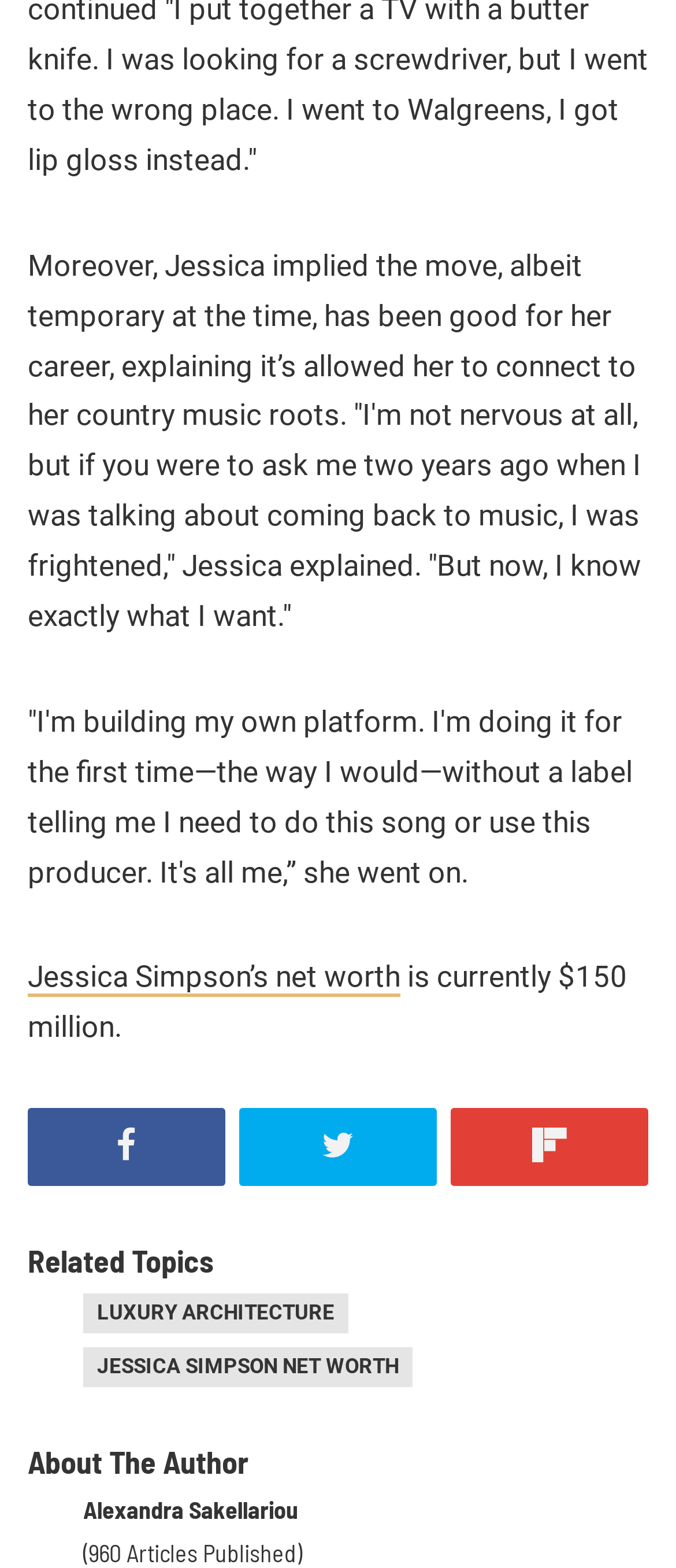Identify the bounding box of the UI element described as follows: "Share". Provide the coordinates as four float numbers in the range of 0 to 1 [left, top, right, bottom].

[0.667, 0.707, 0.959, 0.757]